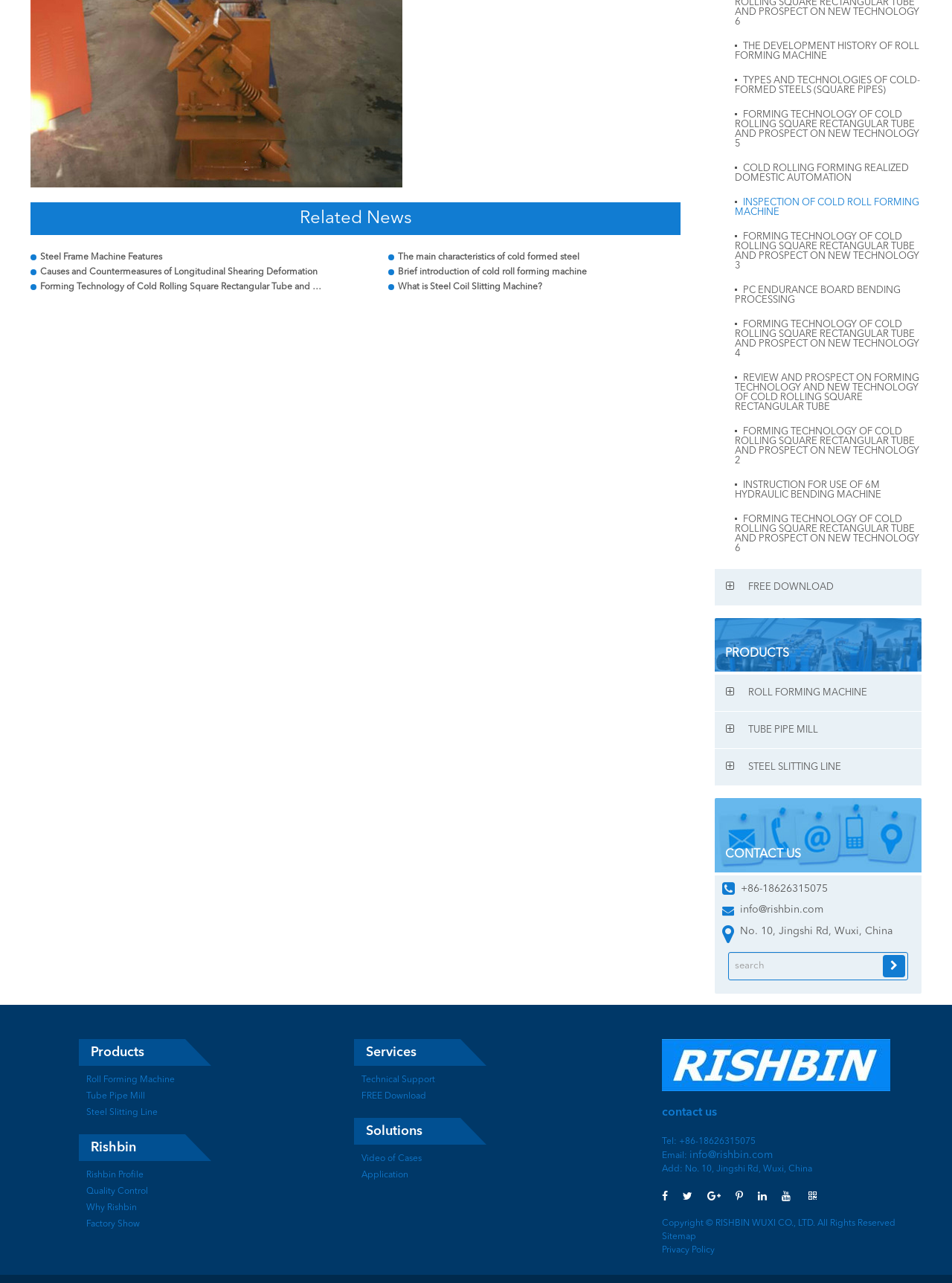Reply to the question with a single word or phrase:
How many headings are there in the webpage?

6